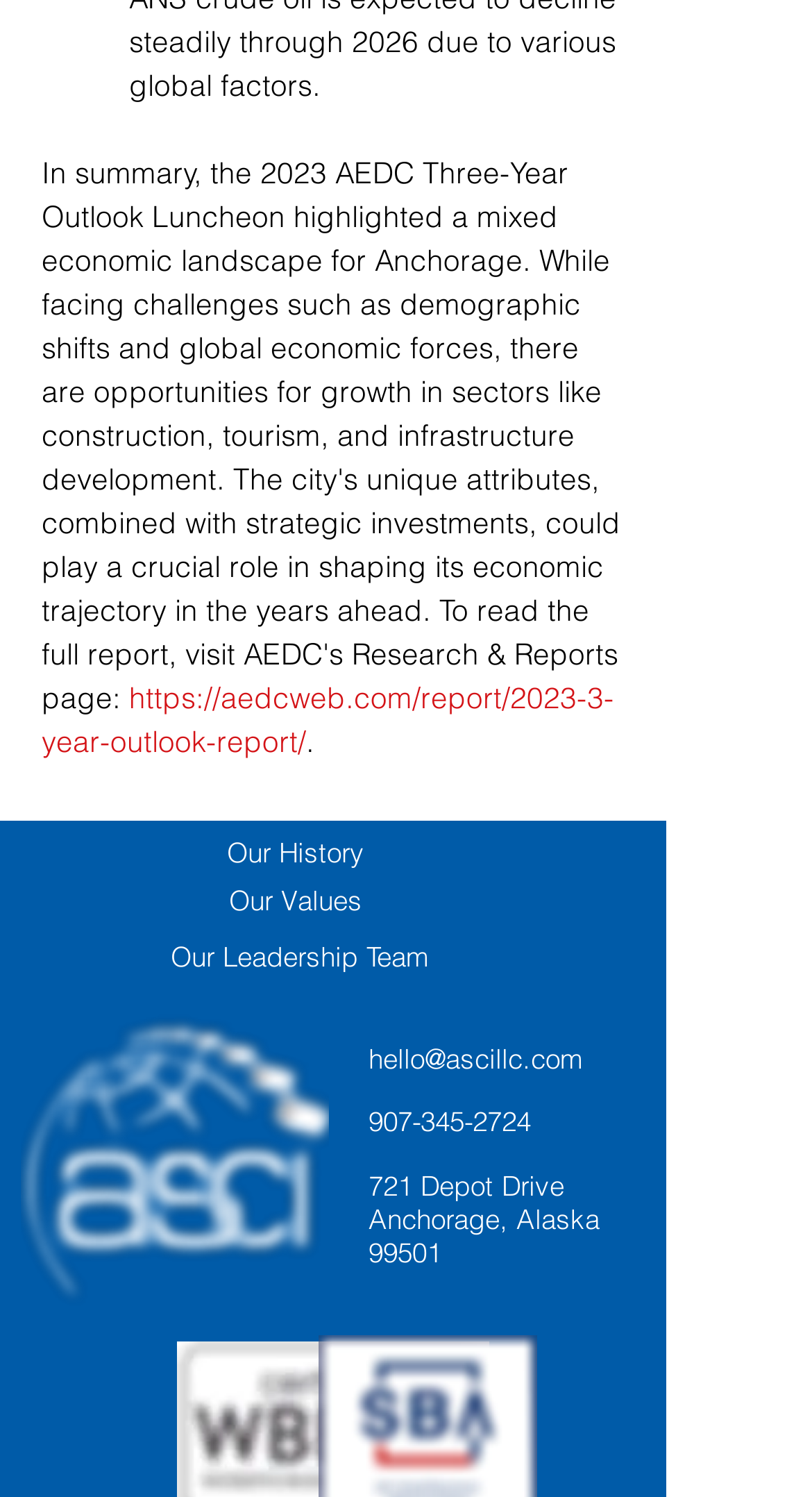What is the logo of the company?
Answer the question based on the image using a single word or a brief phrase.

ASCI white logo